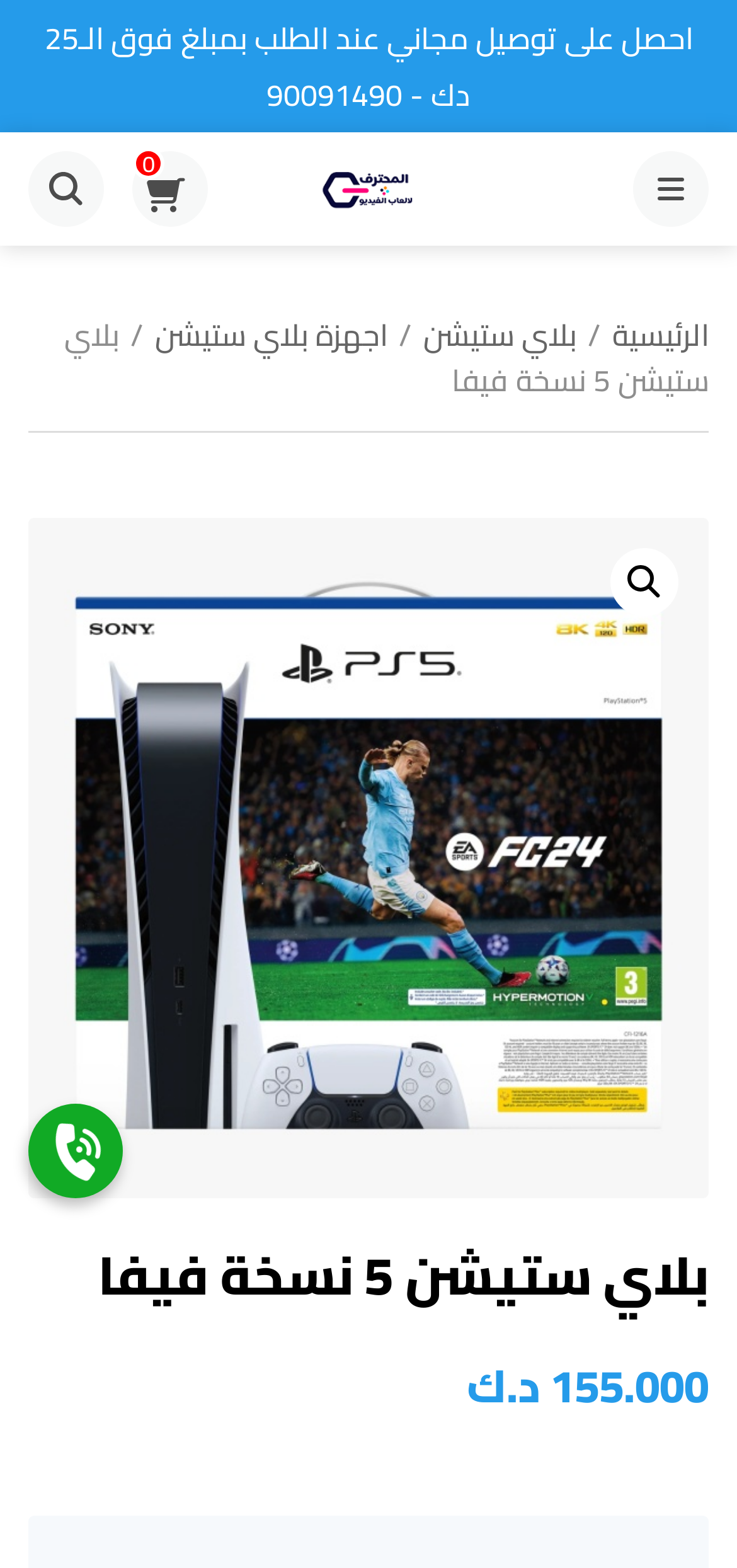What is the category of the product?
Provide a detailed answer to the question, using the image to inform your response.

I found the category of the product by looking at the link 'بلاي ستيشن' which is a navigation link, and also the text 'بلاي ستيشن 5 نسخة فيفا' which is the product name, indicating that the product belongs to the PlayStation category.